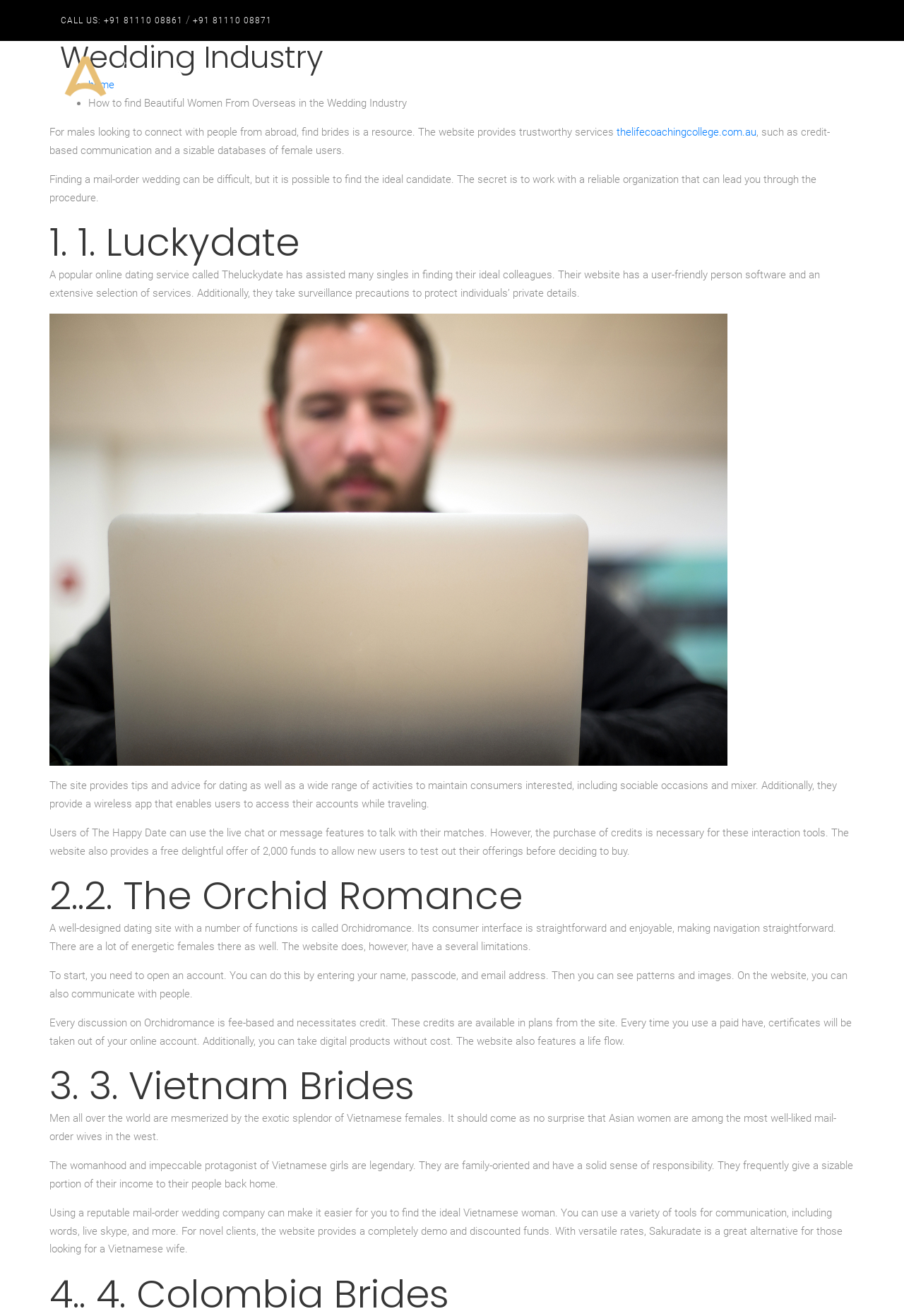Locate the UI element that matches the description parent_node: Comment * name="comment" in the webpage screenshot. Return the bounding box coordinates in the format (top-left x, top-left y, bottom-right x, bottom-right y), with values ranging from 0 to 1.

None